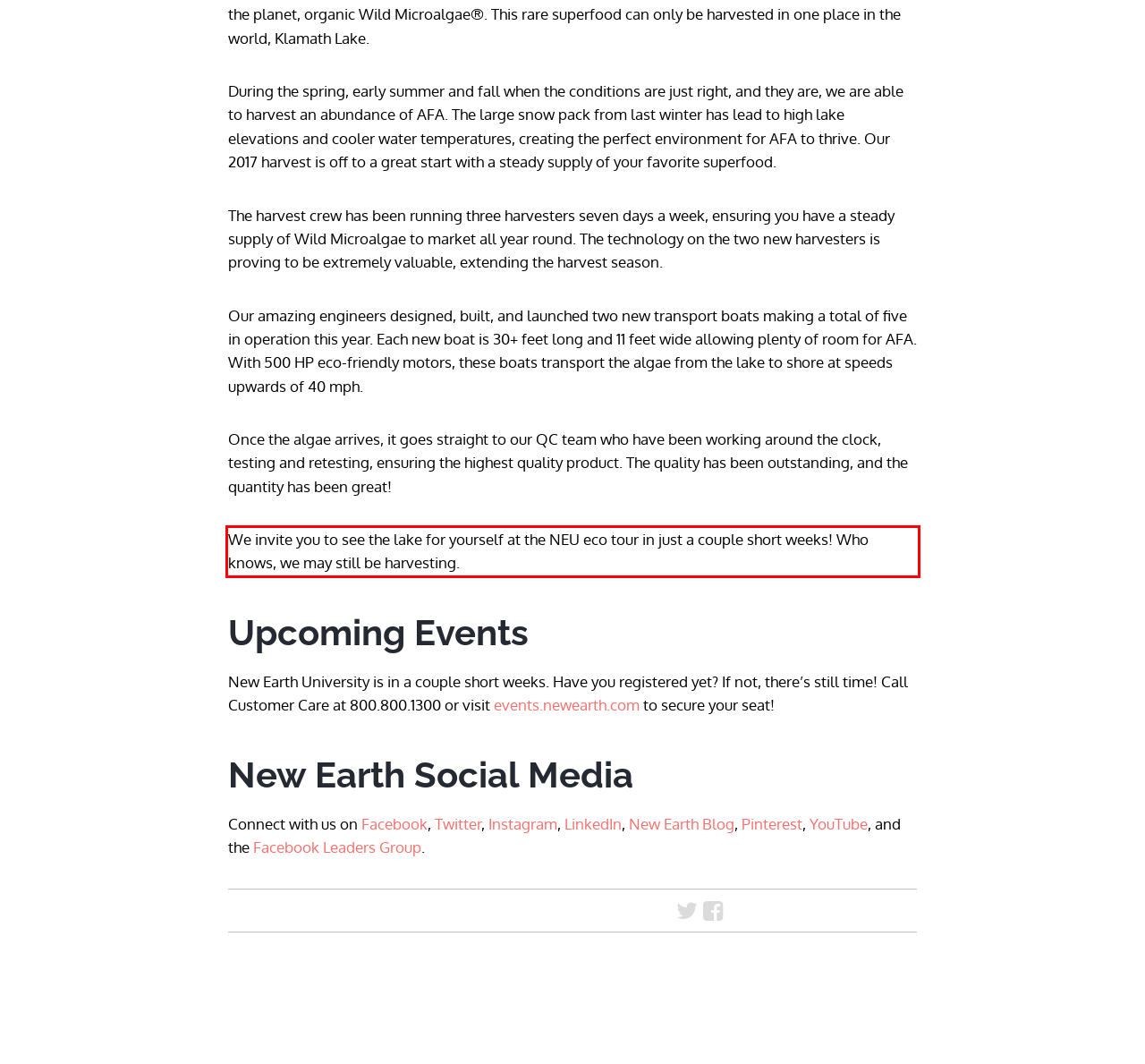Within the screenshot of a webpage, identify the red bounding box and perform OCR to capture the text content it contains.

We invite you to see the lake for yourself at the NEU eco tour in just a couple short weeks! Who knows, we may still be harvesting.